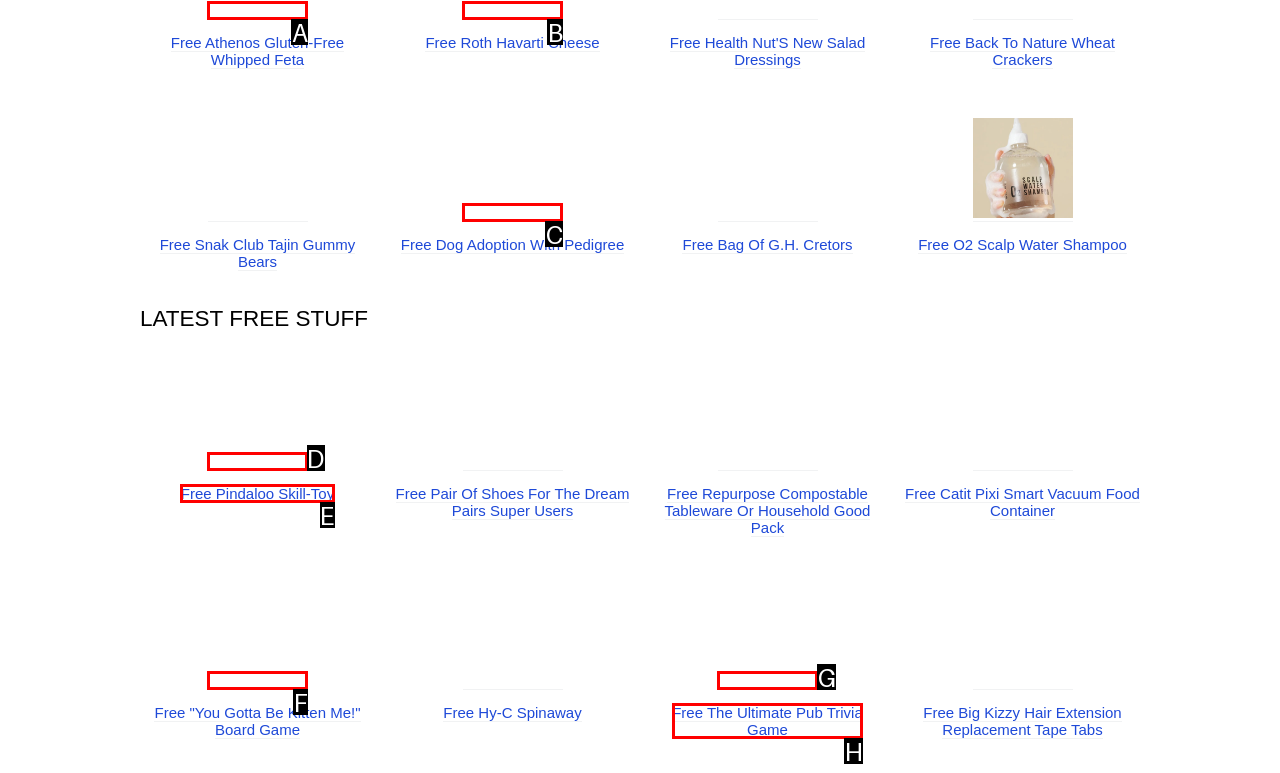Indicate which red-bounded element should be clicked to perform the task: Learn about free Pindaloo Skill-Toy Answer with the letter of the correct option.

D